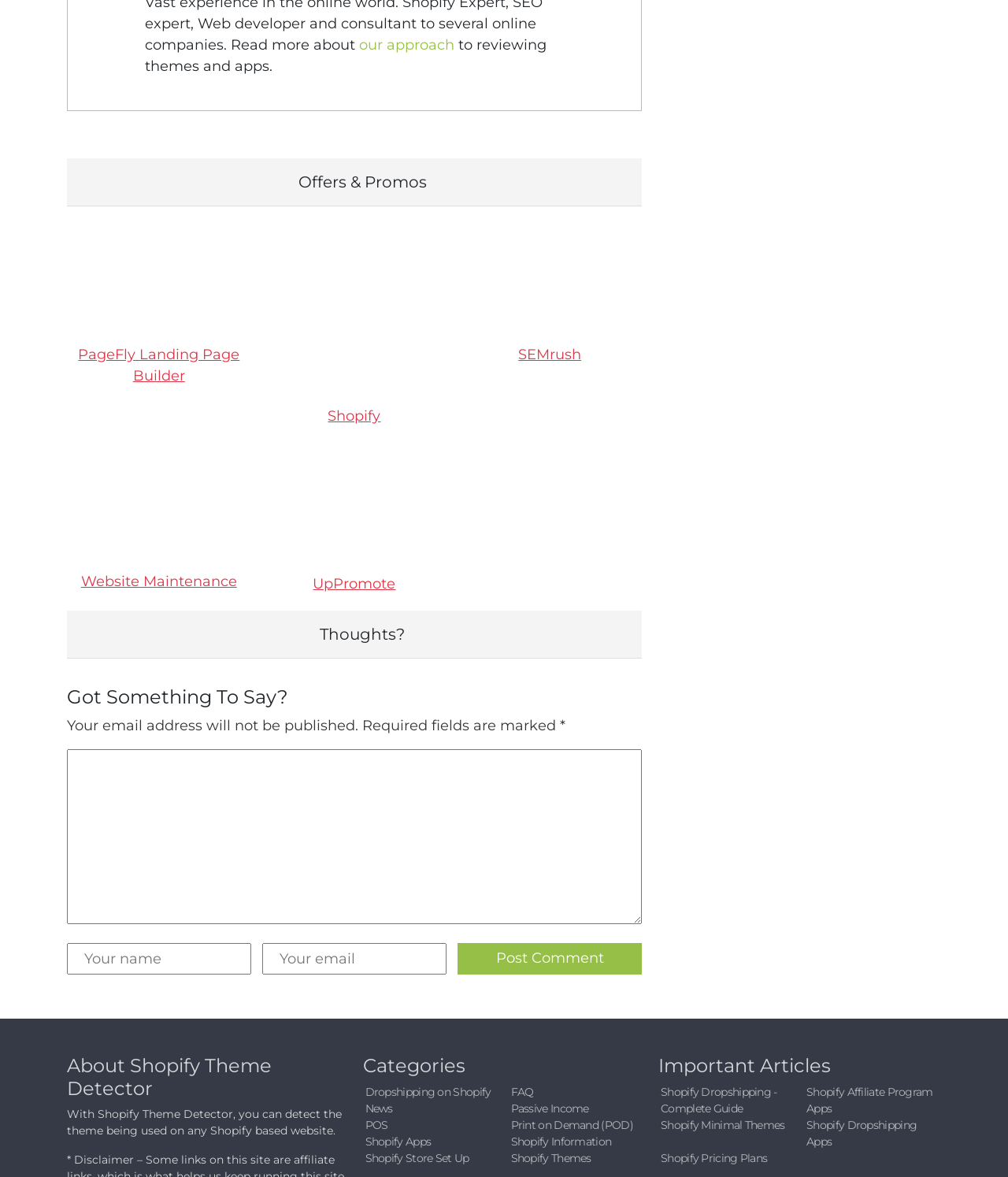What is the theme of the article 'Shopify Dropshipping - Complete Guide'?
Based on the content of the image, thoroughly explain and answer the question.

The article 'Shopify Dropshipping - Complete Guide' is categorized under 'Important Articles' and its theme is related to Shopify Dropshipping.